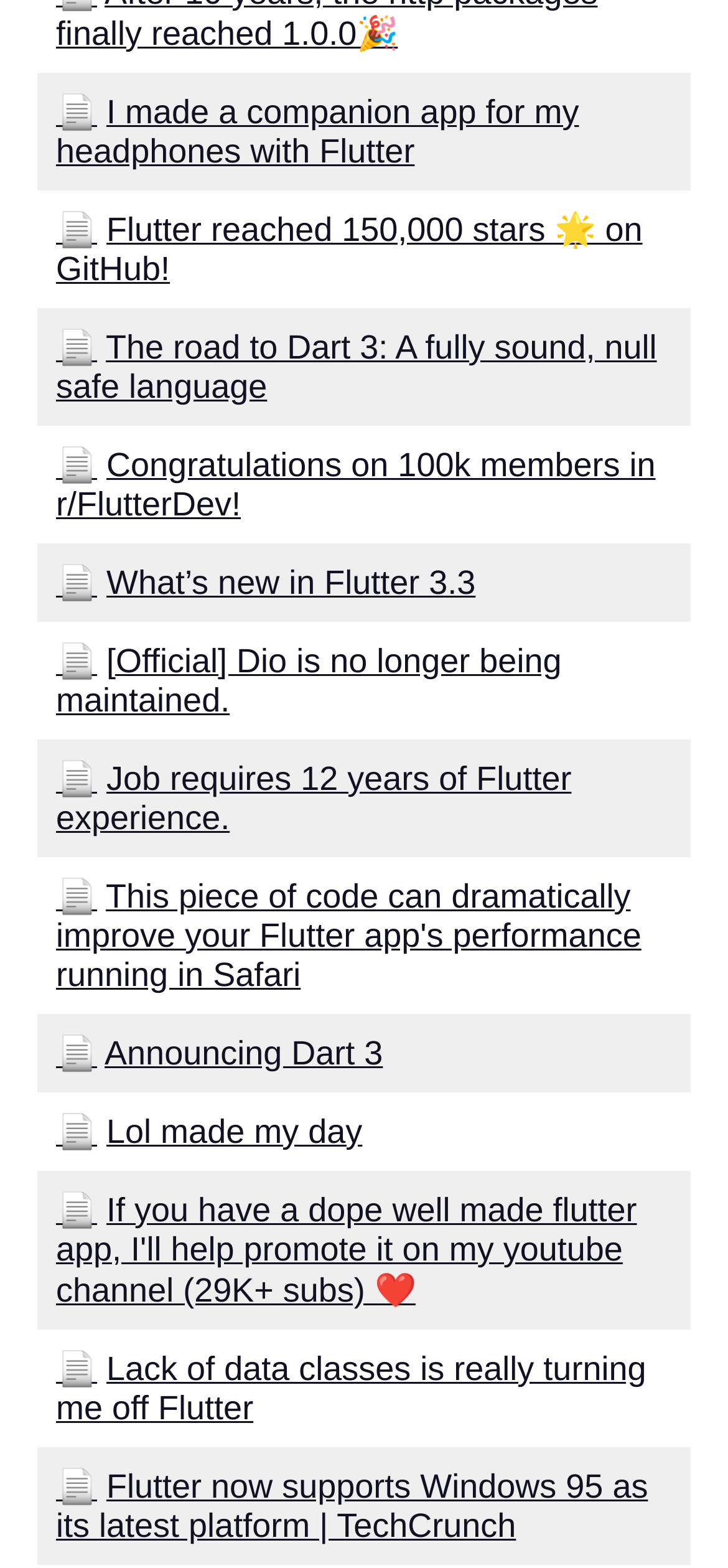Please provide a one-word or phrase answer to the question: 
Are there any links related to Dart on the webpage?

Yes